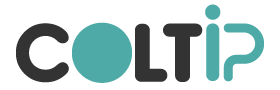Create an exhaustive description of the image.

The image features the logo of "Coltip," a stylish and modern design that emphasizes clarity and branding. The logo is composed of the word "COLTIP" in a combination of black and a vibrant teal color, showcasing a friendly and approachable aesthetic. This logo represents a platform dedicated to providing valuable insights and guides related to fashion, particularly focused on footwear trends and tips, as indicated by the context of the surrounding content. The overall design reflects a contemporary feel, appealing to a fashion-forward audience looking for stylish and practical advice.